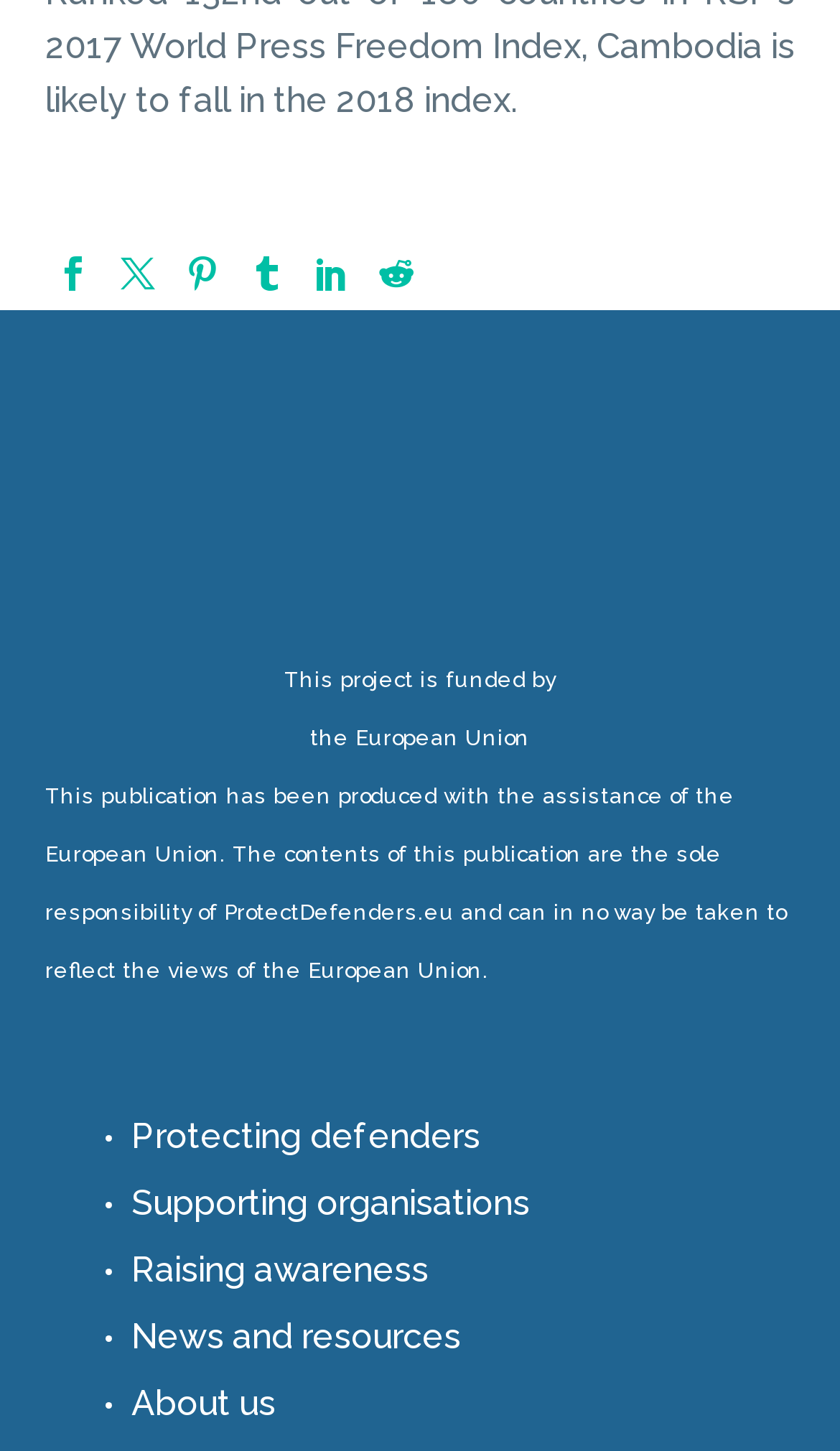Give a short answer to this question using one word or a phrase:
What is the funding source of this project?

European Union